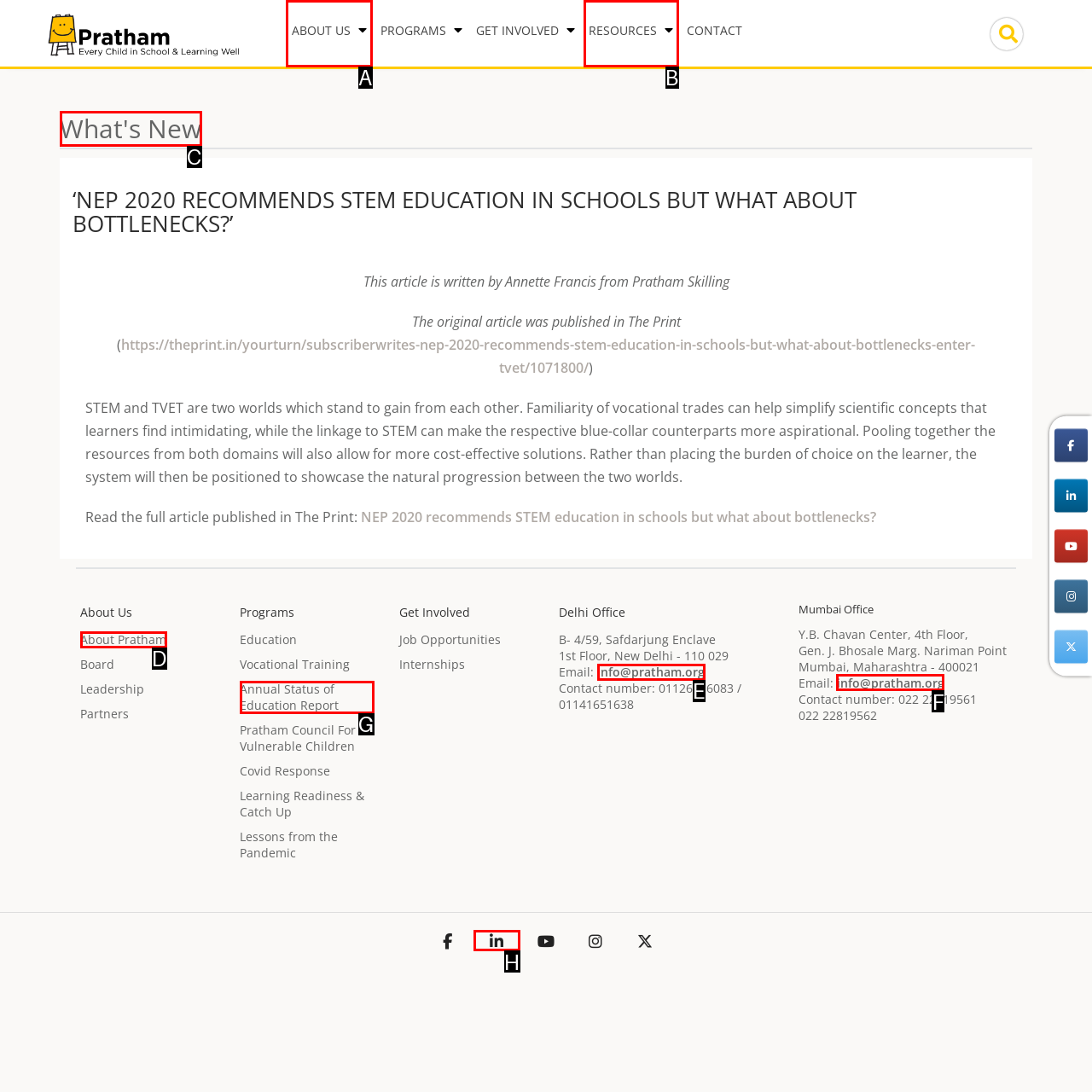Which lettered option should be clicked to achieve the task: Click on the 'ABOUT US' link? Choose from the given choices.

A